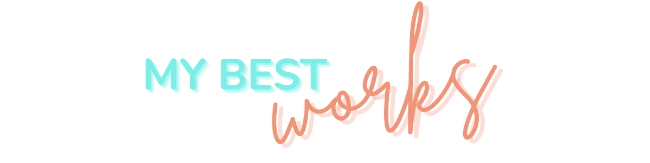What style is the font of 'works'?
Look at the image and provide a short answer using one word or a phrase.

Cursive